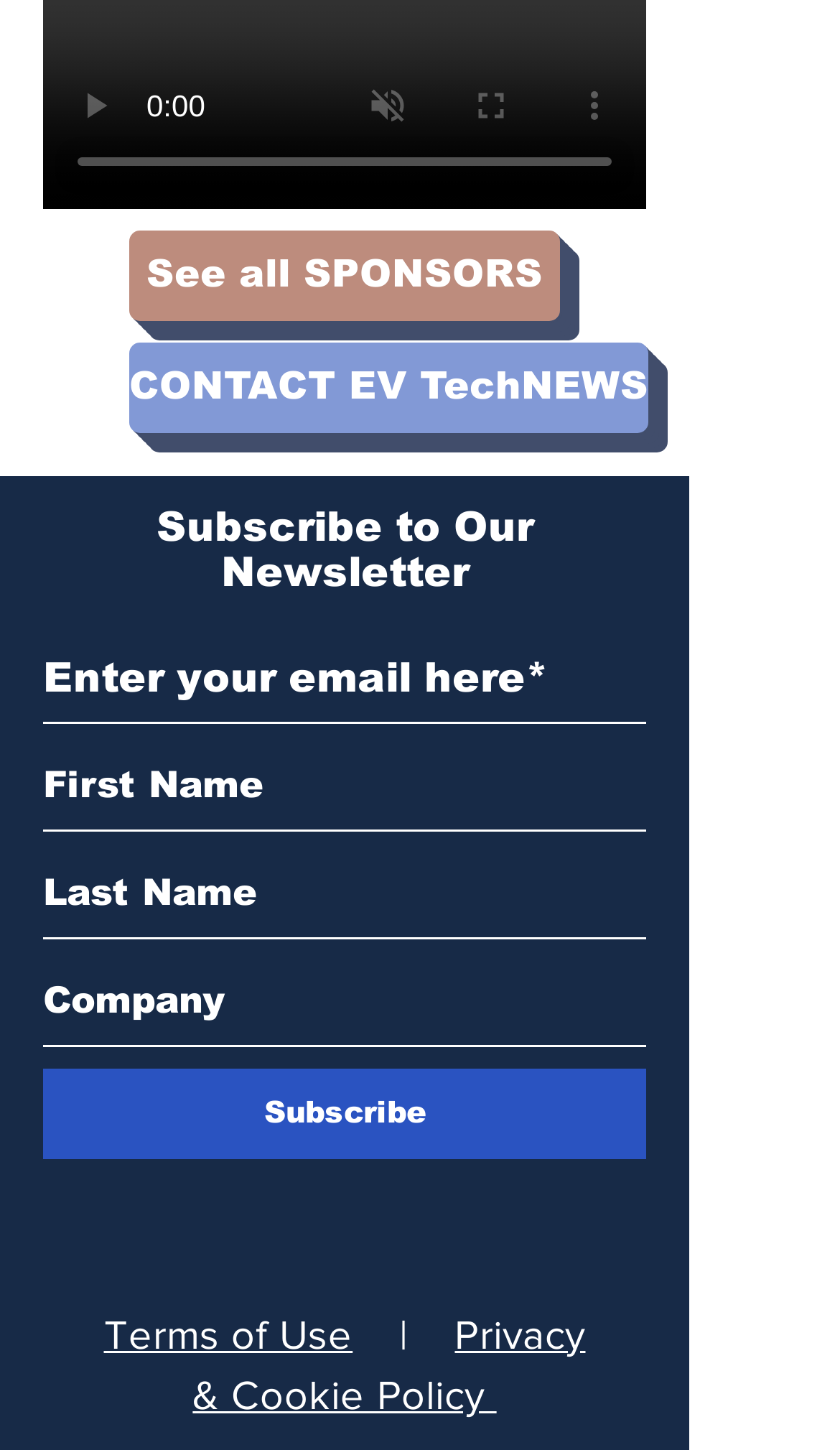Use a single word or phrase to answer the question: What social media platforms are available?

LinkedIn, Facebook, others